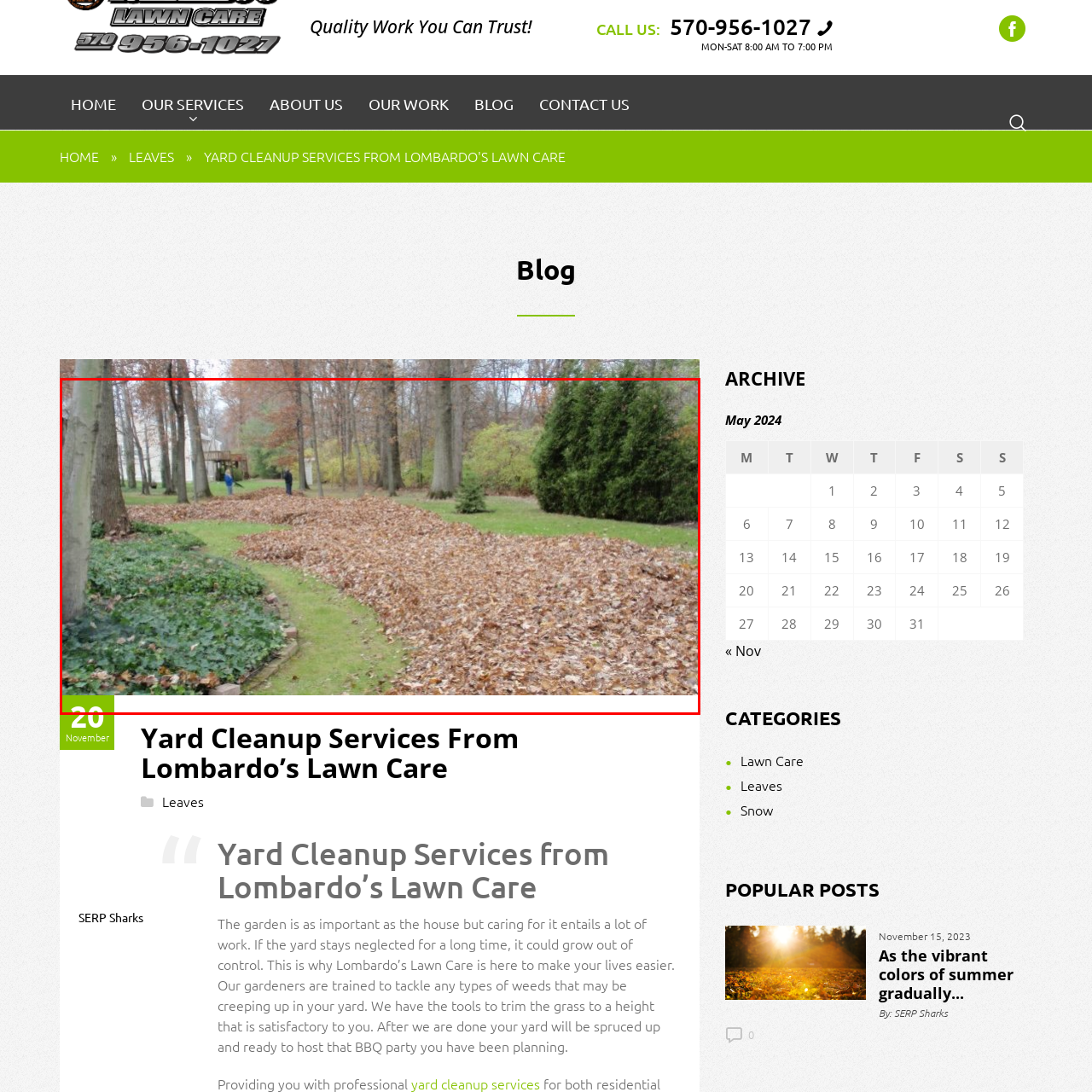What is the name of the lawn care service?
Observe the image within the red bounding box and formulate a detailed response using the visual elements present.

This visual encapsulates the essence of yard cleanup services provided by Lombardo’s Lawn Care, highlighting both the beauty of the garden and the hard work that goes into its upkeep.